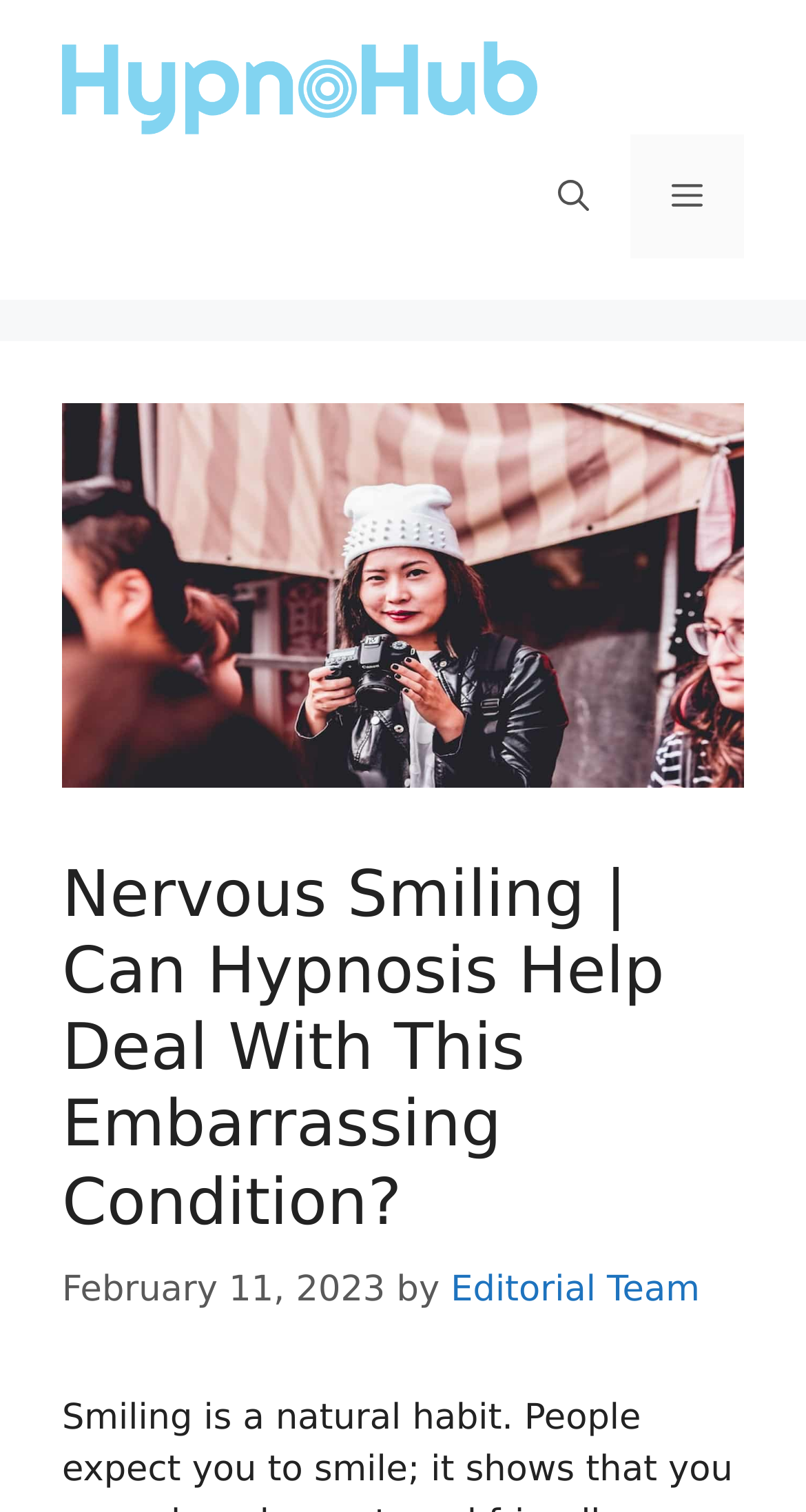Using the description: "aria-label="Open Search Bar"", determine the UI element's bounding box coordinates. Ensure the coordinates are in the format of four float numbers between 0 and 1, i.e., [left, top, right, bottom].

[0.641, 0.089, 0.782, 0.171]